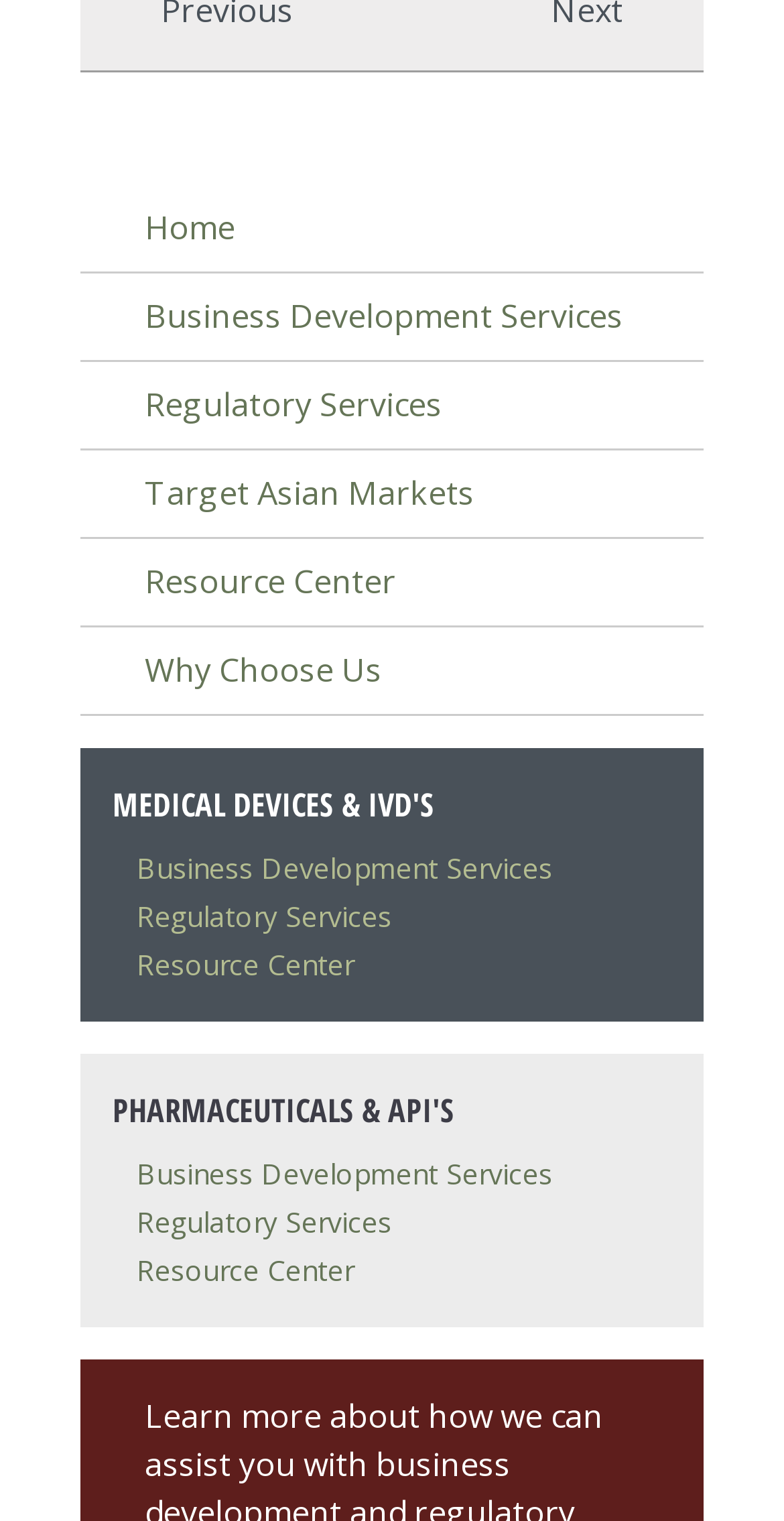Locate the bounding box coordinates of the UI element described by: "alt="Casa By Victor Alfaro"". Provide the coordinates as four float numbers between 0 and 1, formatted as [left, top, right, bottom].

None